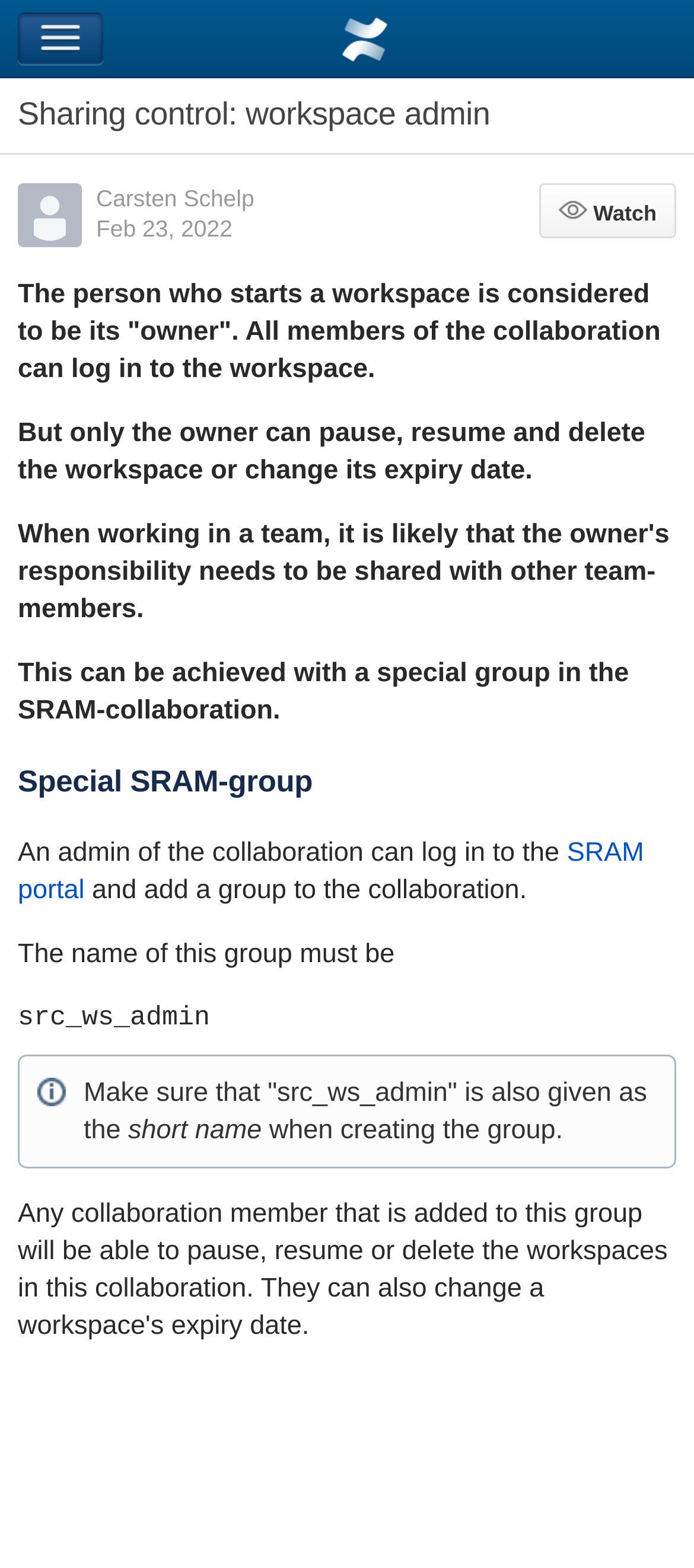Find the bounding box of the web element that fits this description: "Feb 23, 2022".

[0.138, 0.137, 0.335, 0.154]